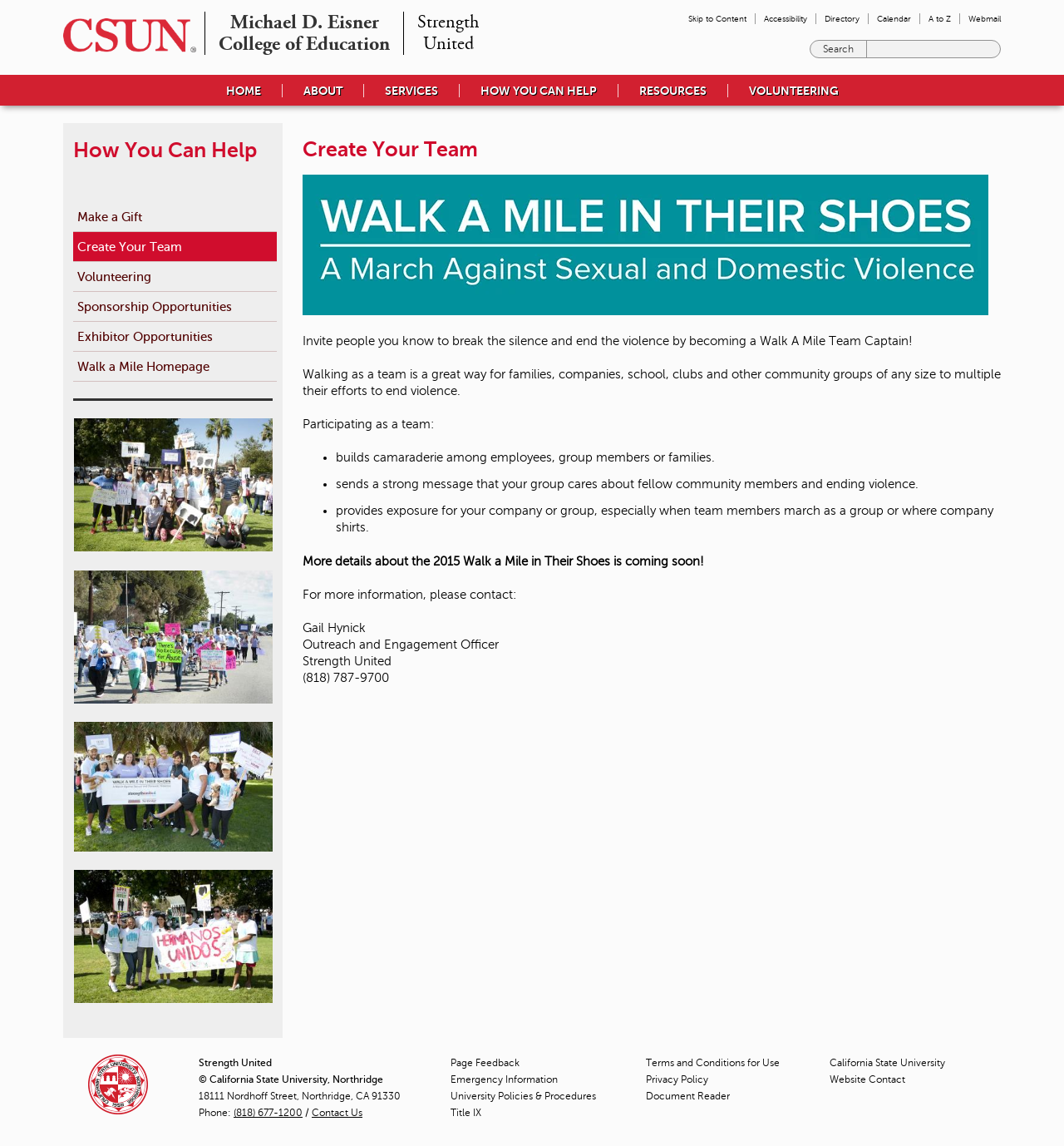Answer the following query with a single word or phrase:
What is the phone number of California State University, Northridge?

(818) 677-1200